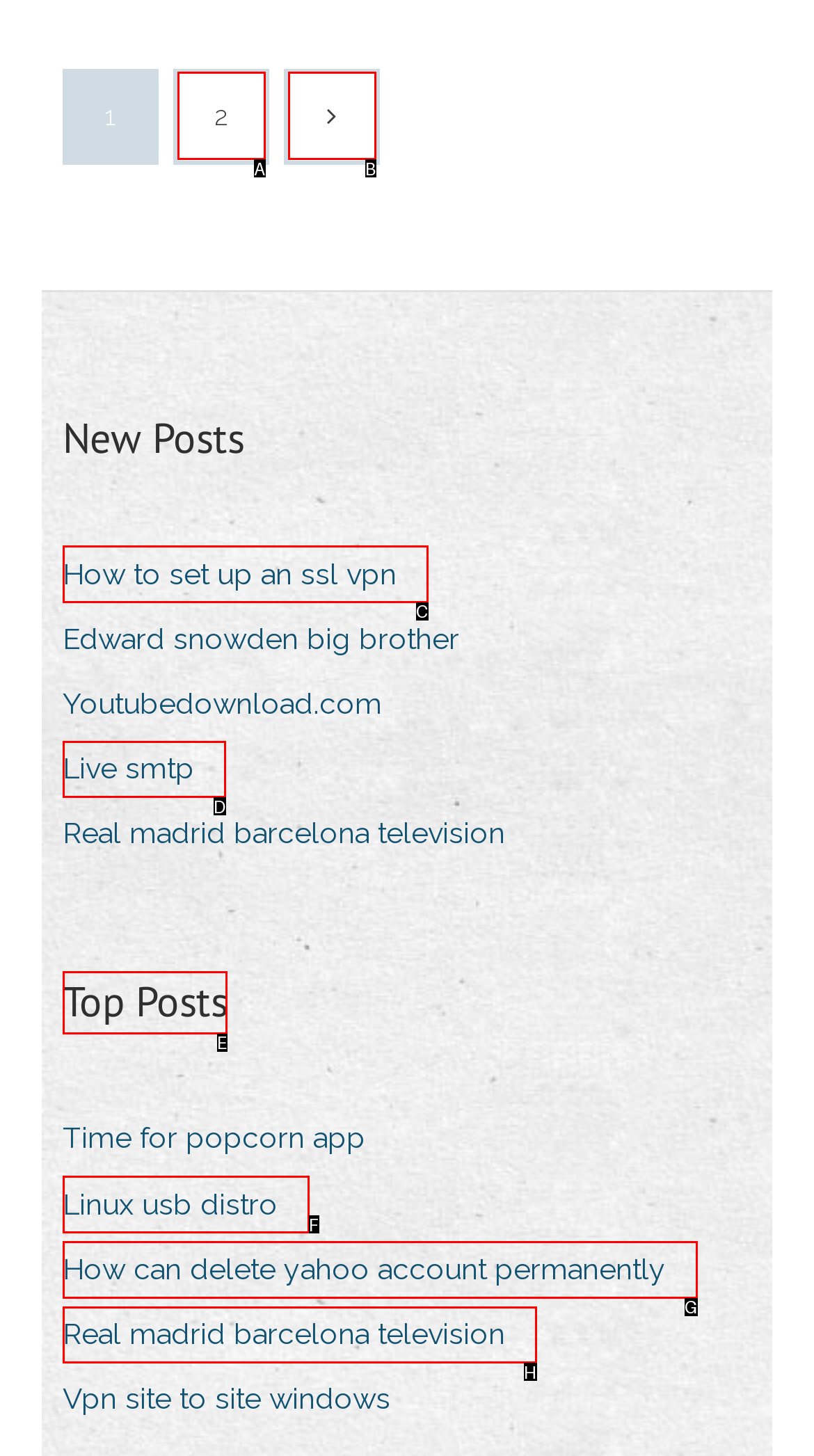Select the letter of the element you need to click to complete this task: Go to 'Top Posts'
Answer using the letter from the specified choices.

E